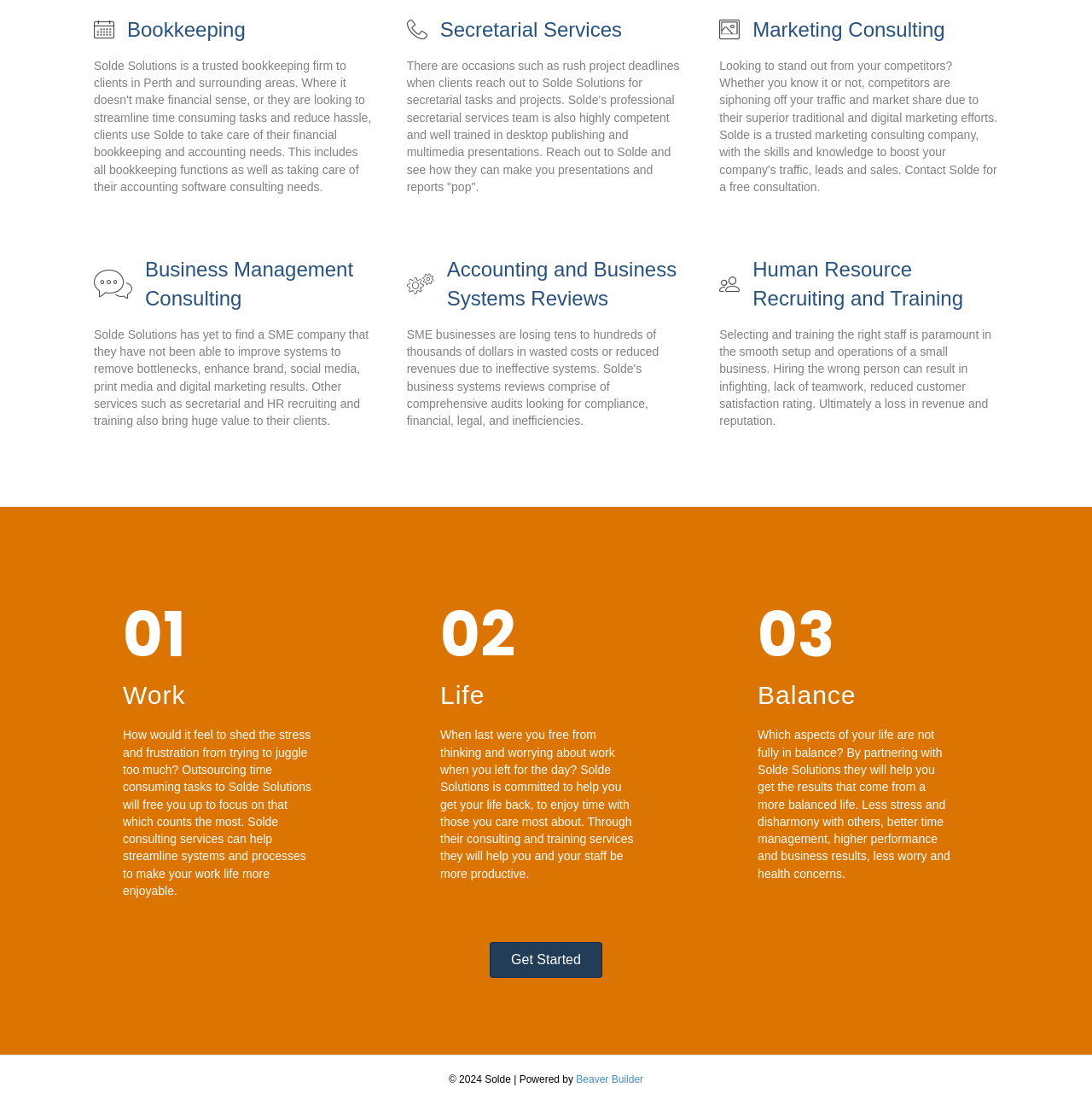Please locate the UI element described by "Accounting and Business Systems Reviews" and provide its bounding box coordinates.

[0.409, 0.233, 0.62, 0.28]